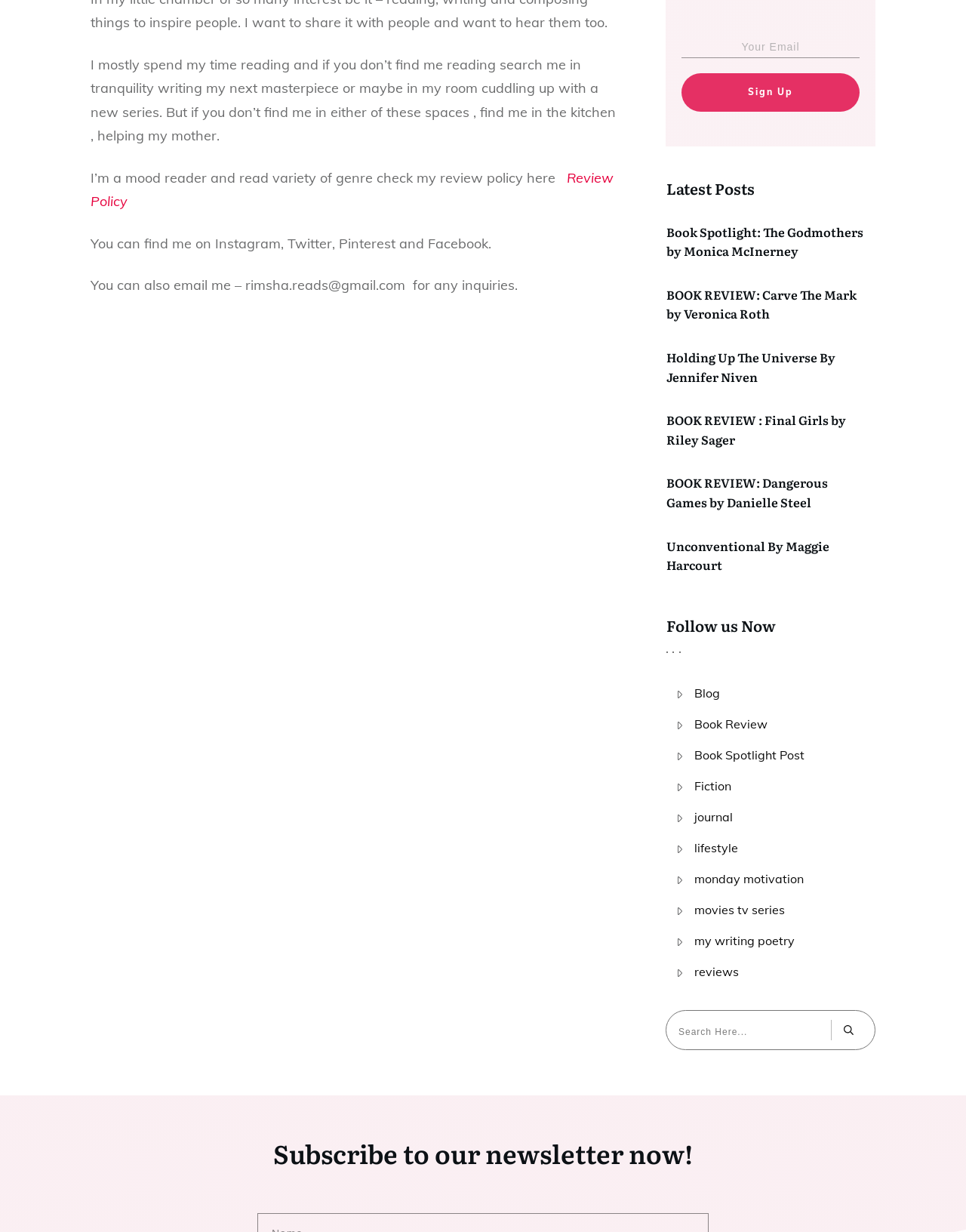Bounding box coordinates are specified in the format (top-left x, top-left y, bottom-right x, bottom-right y). All values are floating point numbers bounded between 0 and 1. Please provide the bounding box coordinate of the region this sentence describes: <br>

[0.86, 0.828, 0.896, 0.844]